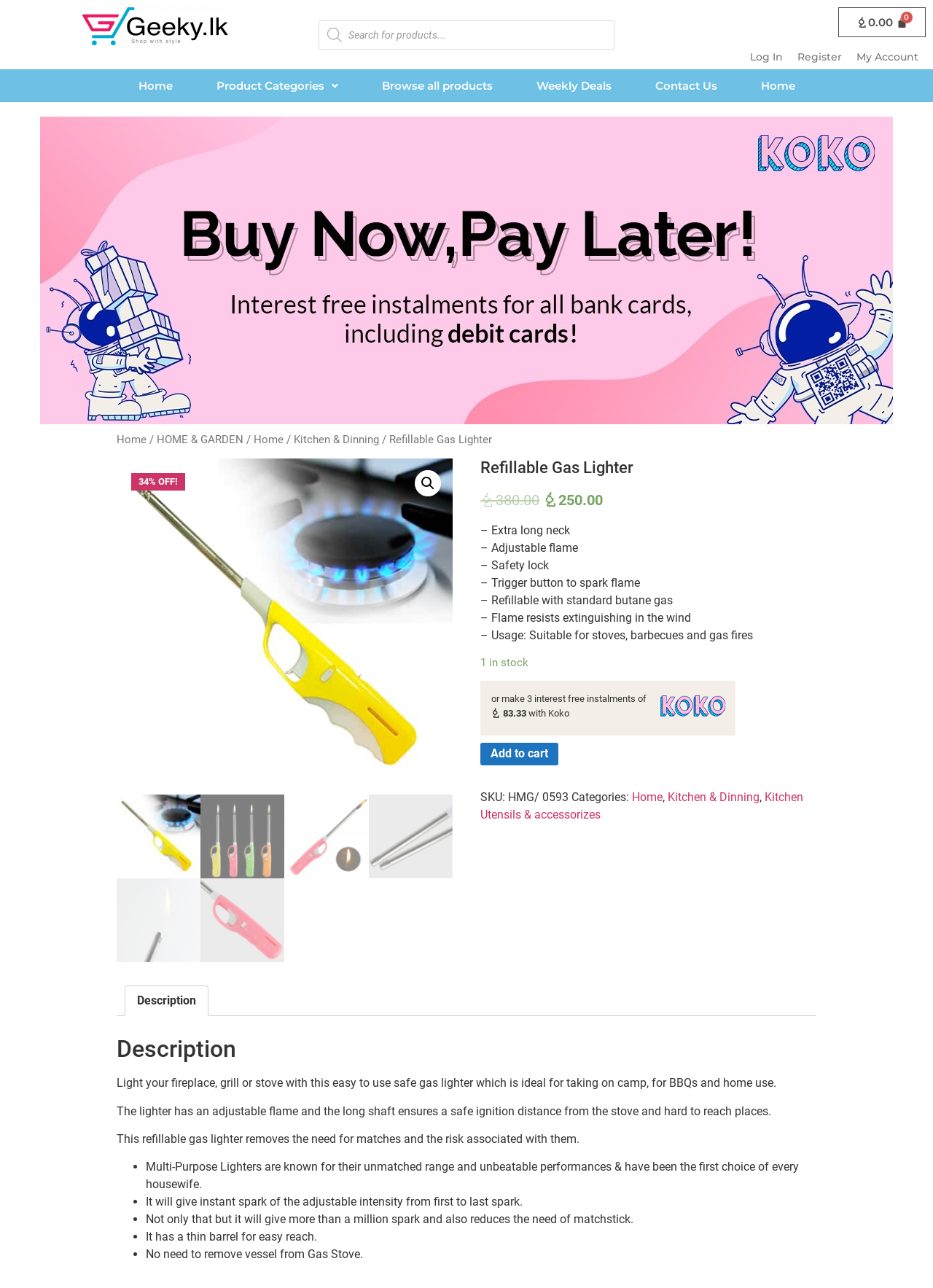Kindly determine the bounding box coordinates of the area that needs to be clicked to fulfill this instruction: "Search for products".

[0.341, 0.016, 0.659, 0.038]